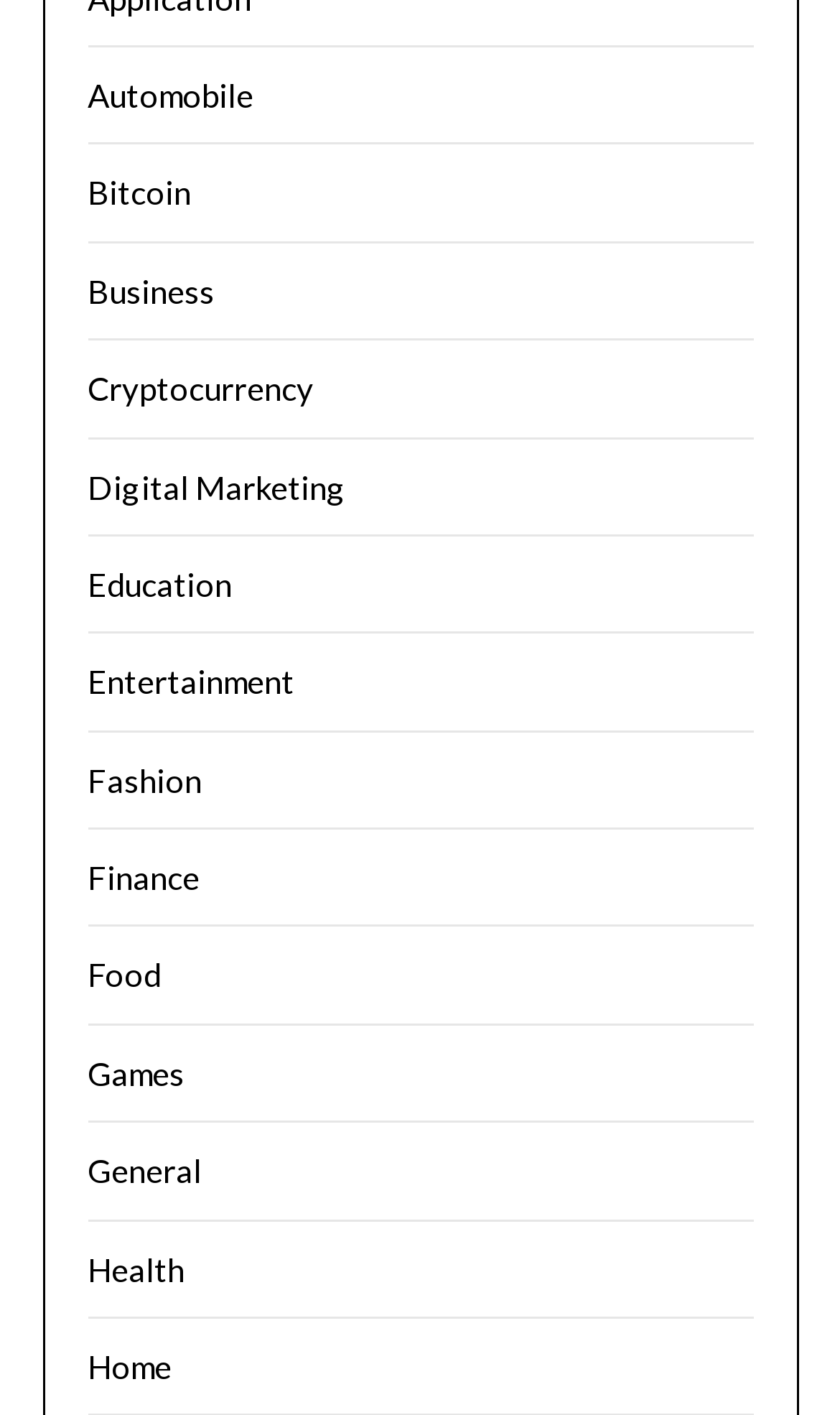Determine the bounding box coordinates of the clickable region to carry out the instruction: "View Bitcoin".

[0.104, 0.122, 0.227, 0.15]